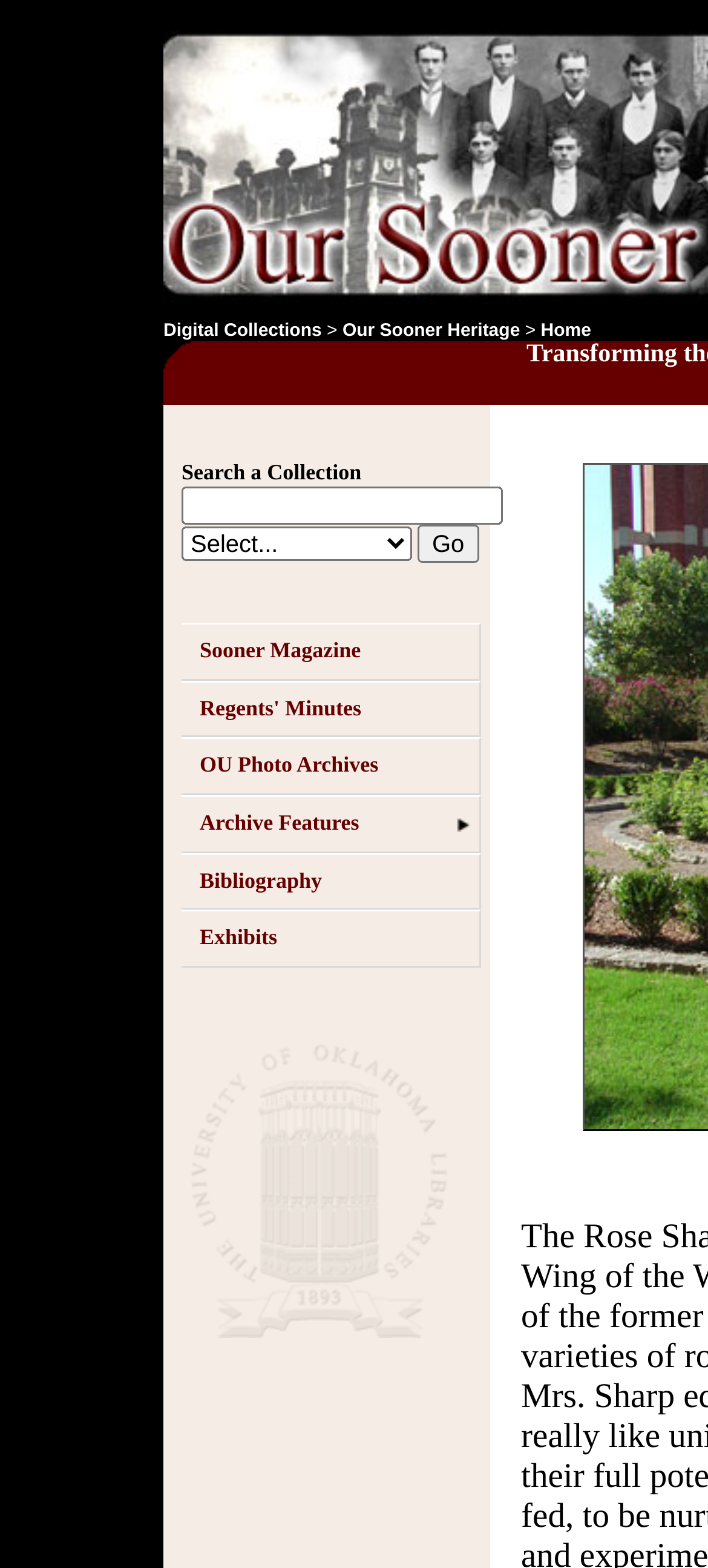Find the bounding box of the UI element described as: "parent_node: Bosch Sensortec Community". The bounding box coordinates should be given as four float values between 0 and 1, i.e., [left, top, right, bottom].

None